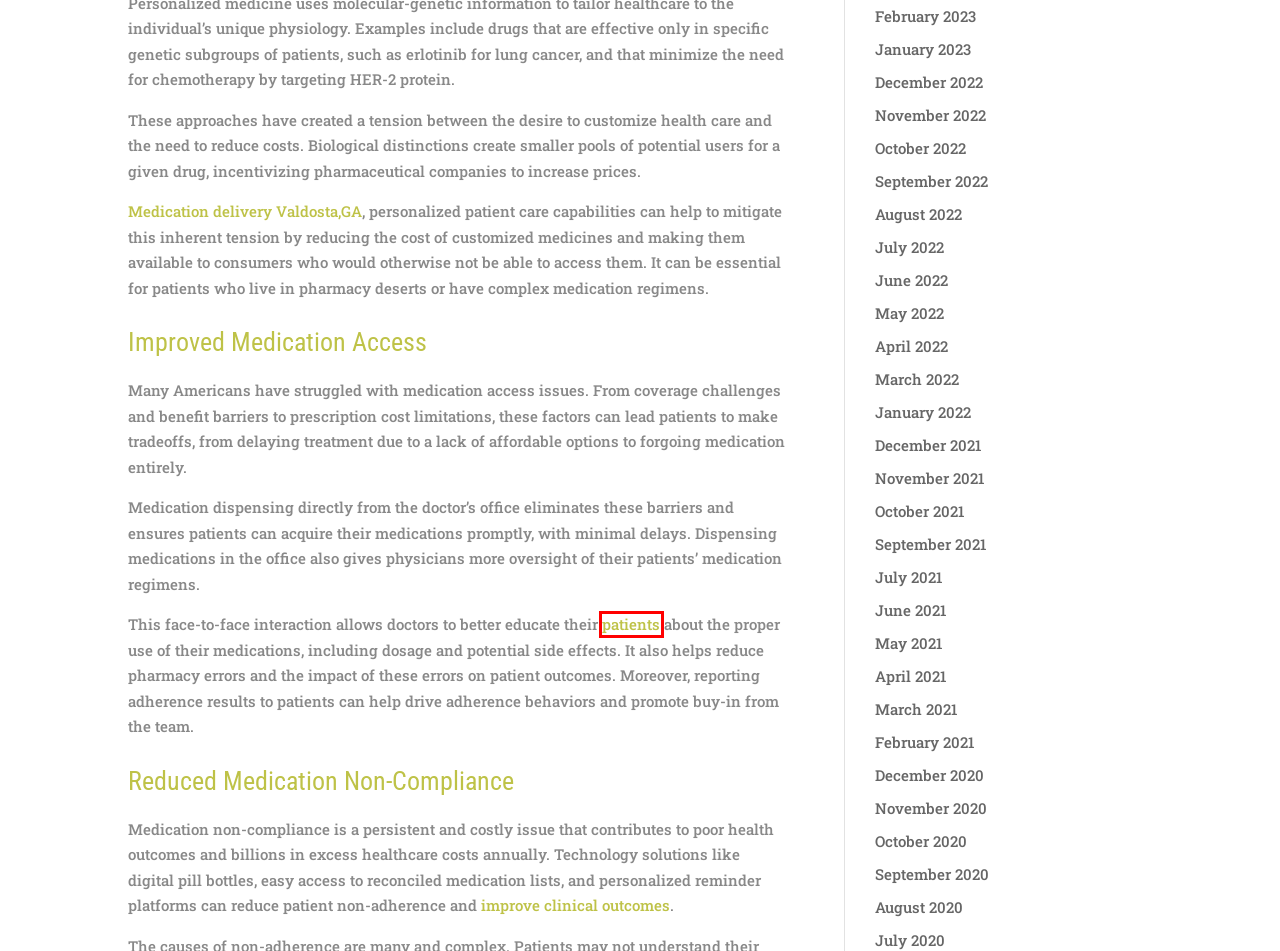With the provided webpage screenshot containing a red bounding box around a UI element, determine which description best matches the new webpage that appears after clicking the selected element. The choices are:
A. Fitness | Healthizen
B. The Benefits of Custom Foot Orthotics for Everyday Comfort and Health | Healthizen
C. Medical Delivery Service | Valdosta, GA - Reliable Courier & Delivery
D. Understanding and Managing Dental Anxiety in Special Needs Patients | Healthizen
E. Archives | Healthizen
F. Mind | Healthizen
G. Healthy Living | Healthizen
H. Soft tissue balancing sensors may improve clinical outcomes after TKA

D